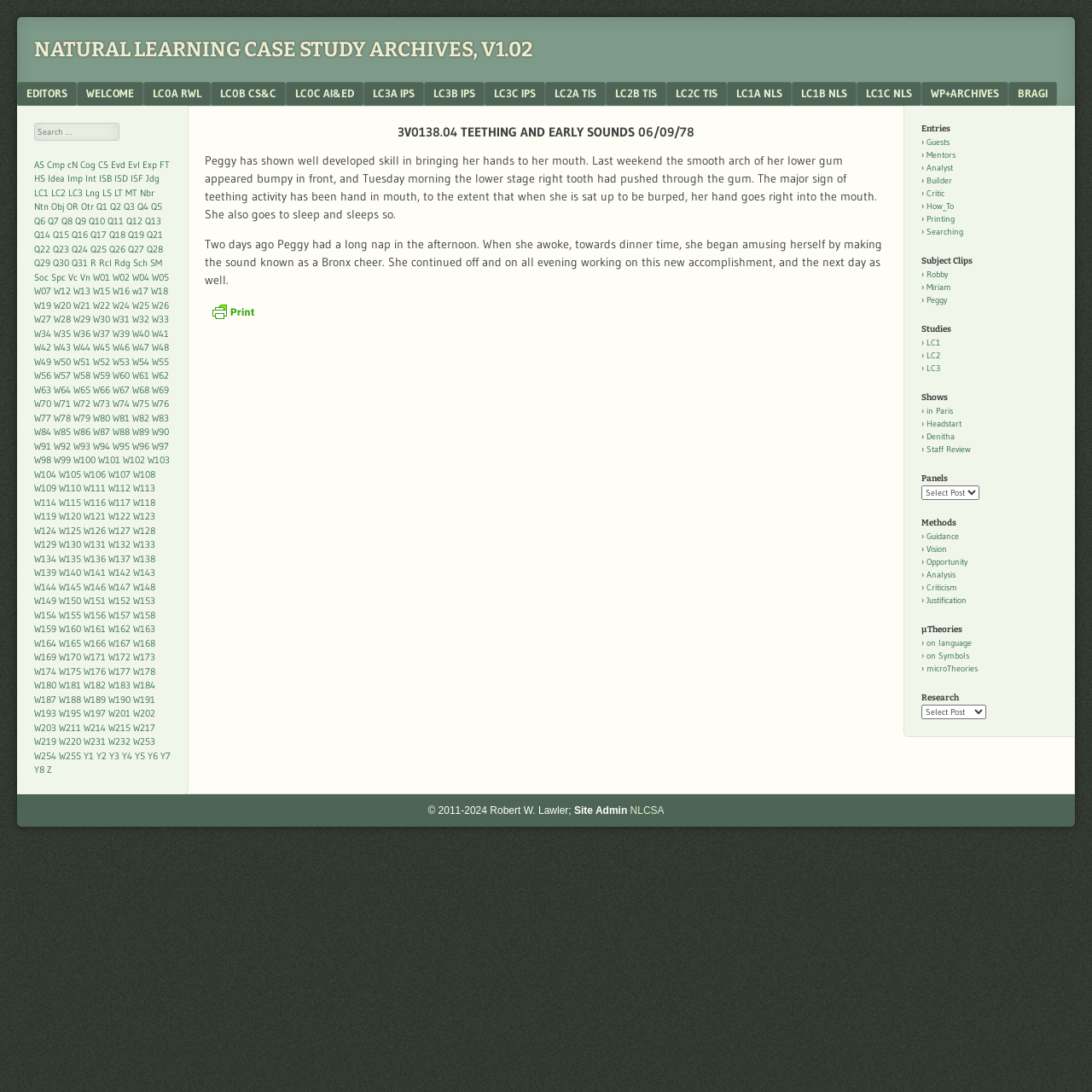Give a succinct answer to this question in a single word or phrase: 
What is the purpose of the link 'Print Friendly, PDF & Email'?

to print or save the article